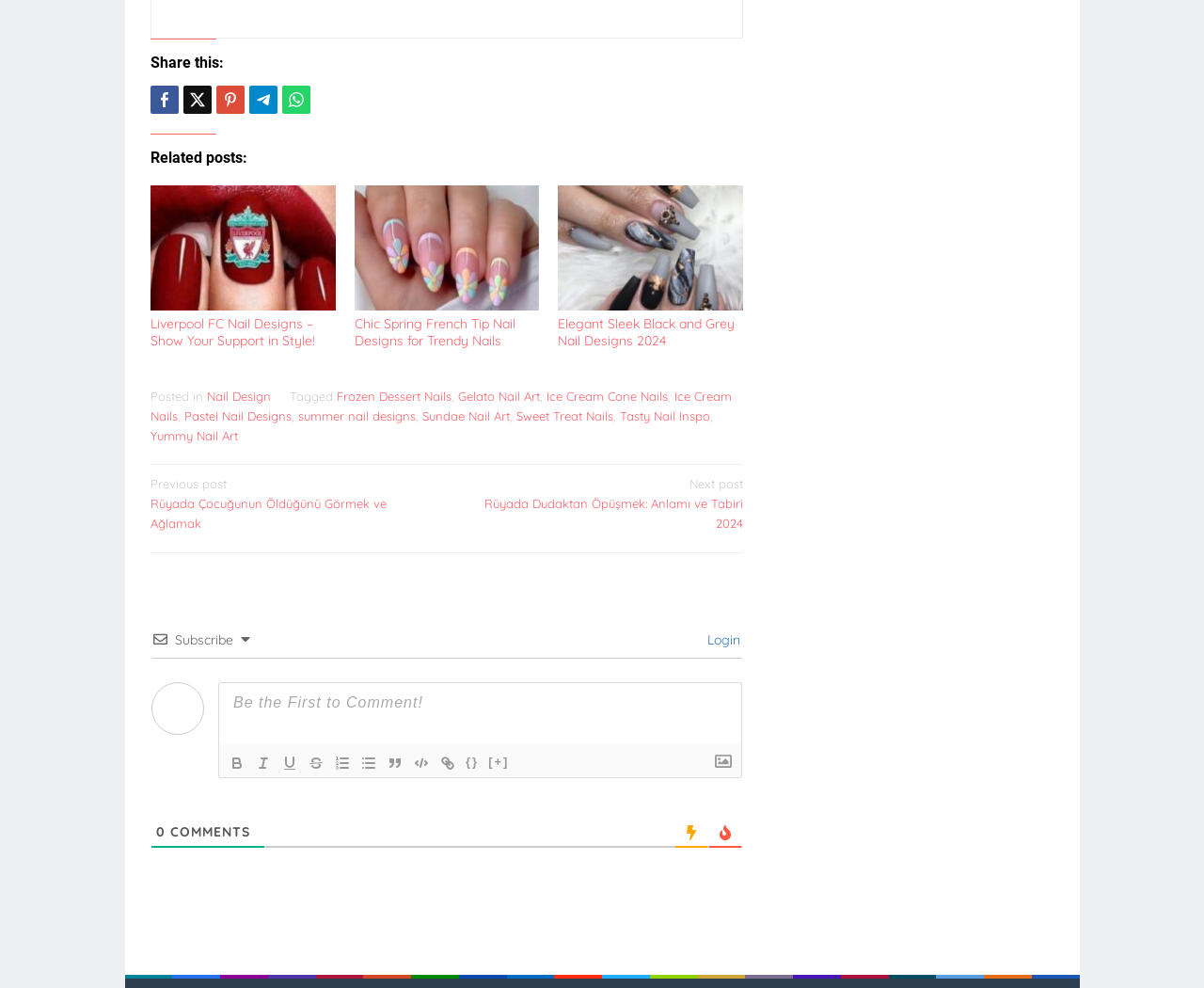Please specify the bounding box coordinates of the clickable region necessary for completing the following instruction: "Search using the search icon link". The coordinates must consist of four float numbers between 0 and 1, i.e., [left, top, right, bottom].

None